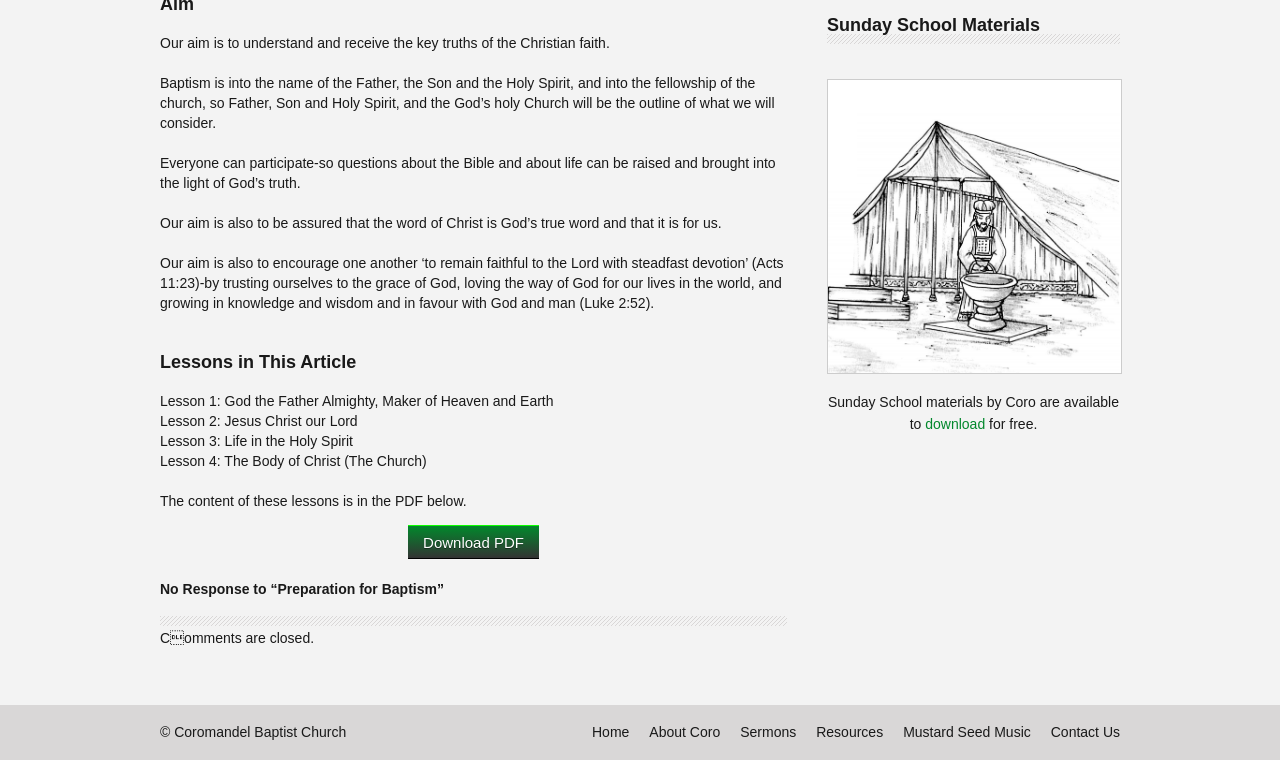Identify the bounding box coordinates for the UI element described as: "Download PDF". The coordinates should be provided as four floats between 0 and 1: [left, top, right, bottom].

[0.319, 0.691, 0.421, 0.734]